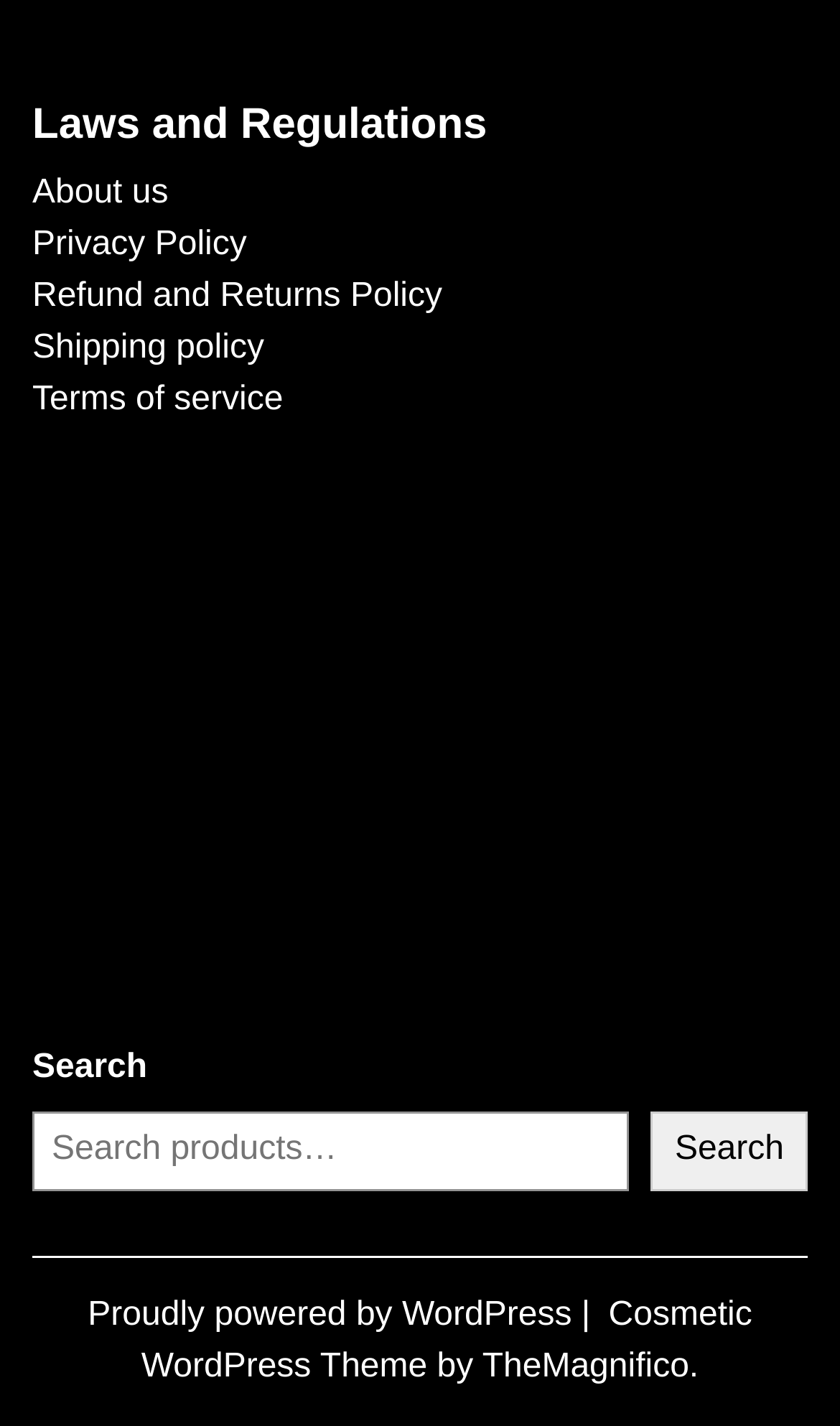What is the name of the WordPress theme used?
Answer the question with a single word or phrase derived from the image.

Cosmetic